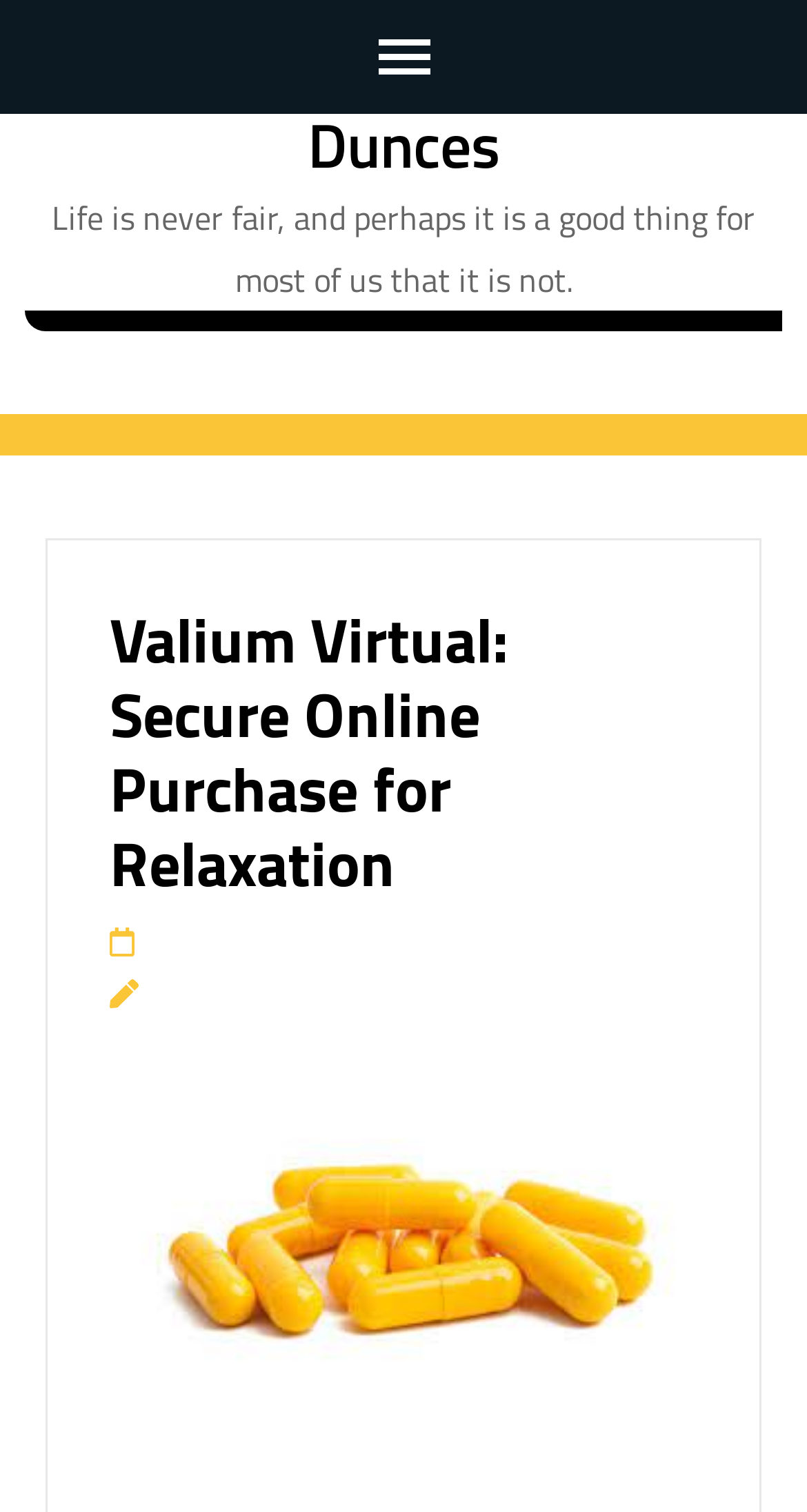What is the link text next to the button?
Based on the image, answer the question with a single word or brief phrase.

Dunces